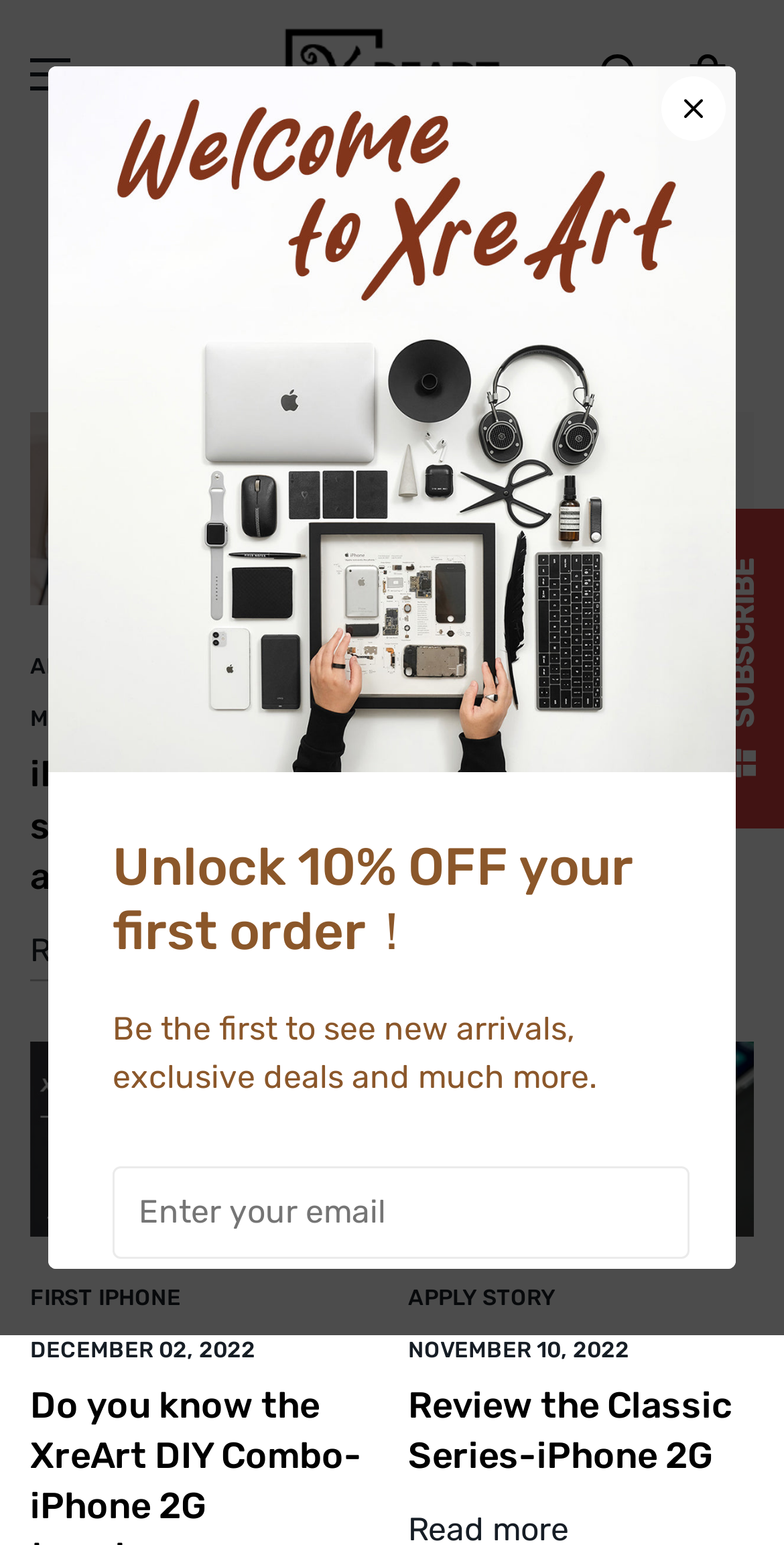Create a full and detailed caption for the entire webpage.

This webpage appears to be a blog focused on tech art, specifically featuring disassembled electronics framed as art pieces. At the top, there is a navigation bar with links to "Home" and "Blog", as well as a breadcrumbs section indicating the current page is tagged "framed iPhone". 

Below the navigation bar, there are several blog posts, each featuring an image of a disassembled electronic device, such as an iPhone, along with a heading, a brief description, and a "Read more" link. The posts are arranged in a grid-like structure, with two columns and multiple rows. Each post also includes the date it was published.

To the right of the navigation bar, there is a section with a heading "Confirm your age" and a prompt asking if the user is 18 years old or older, with two buttons to respond. Below this section, there is a call-to-action to subscribe to the blog, with a heading "Unlock 10% OFF your first order！" and a brief description. Users can enter their email address in a text box and click a "Subscribe" button to receive exclusive deals and updates.

At the very top of the page, there is a link to "XreArt Studio" with a small image, and a button with a popup dialog. There are also several other images scattered throughout the page, including a small icon in the top-right corner and a few decorative images.